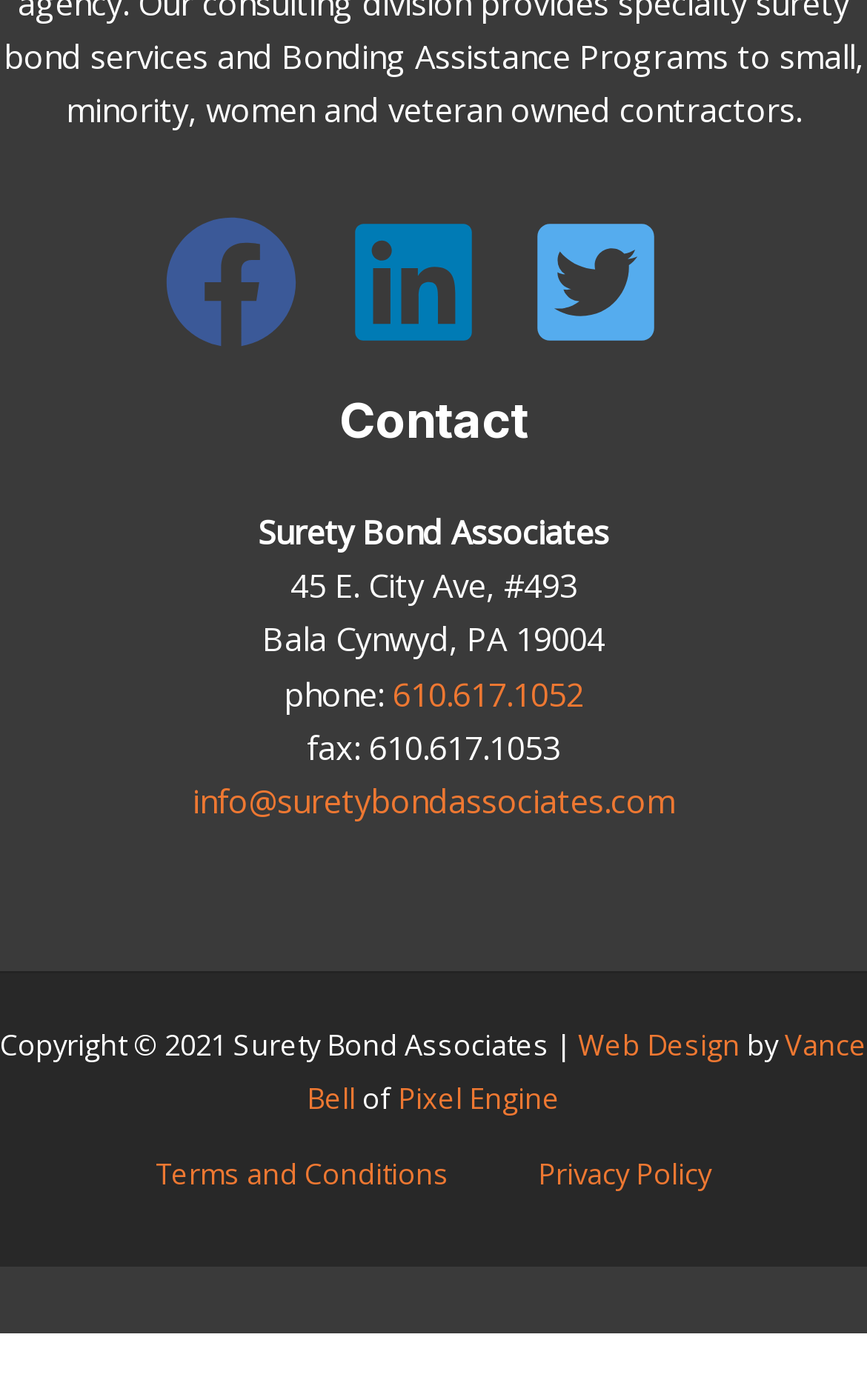Can you provide the bounding box coordinates for the element that should be clicked to implement the instruction: "go to linkedin"?

[0.4, 0.153, 0.6, 0.248]